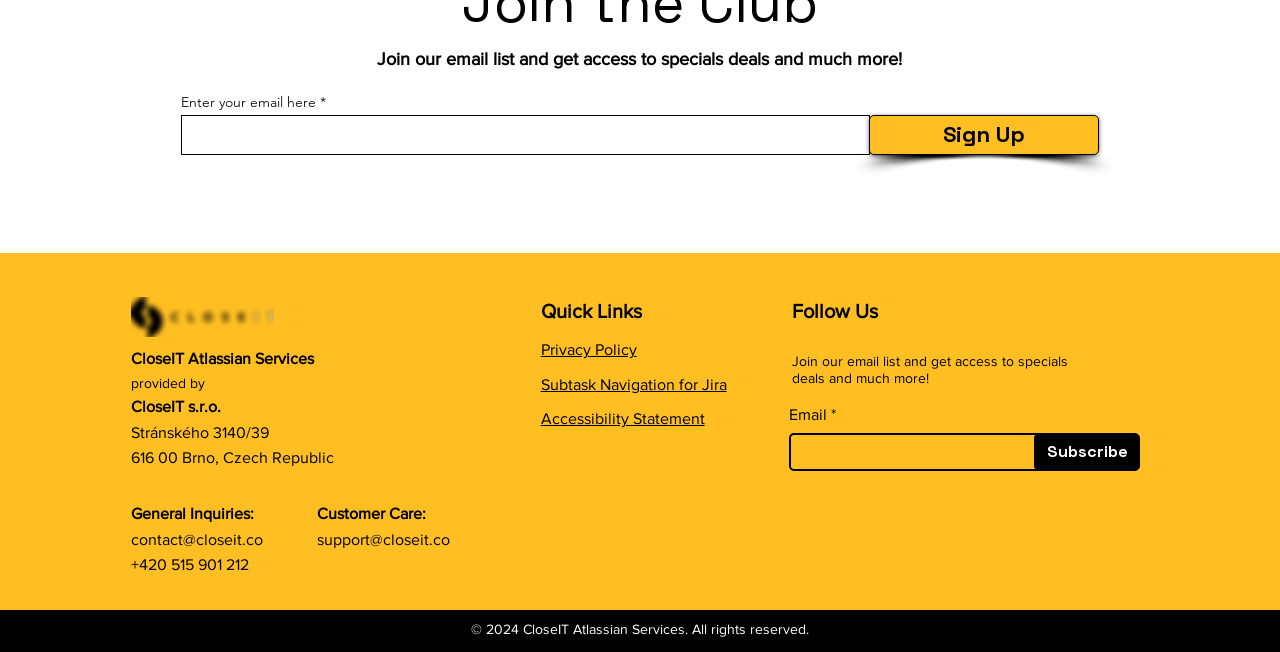Can you find the bounding box coordinates for the UI element given this description: "name="email" placeholder="""? Provide the coordinates as four float numbers between 0 and 1: [left, top, right, bottom].

[0.617, 0.664, 0.823, 0.722]